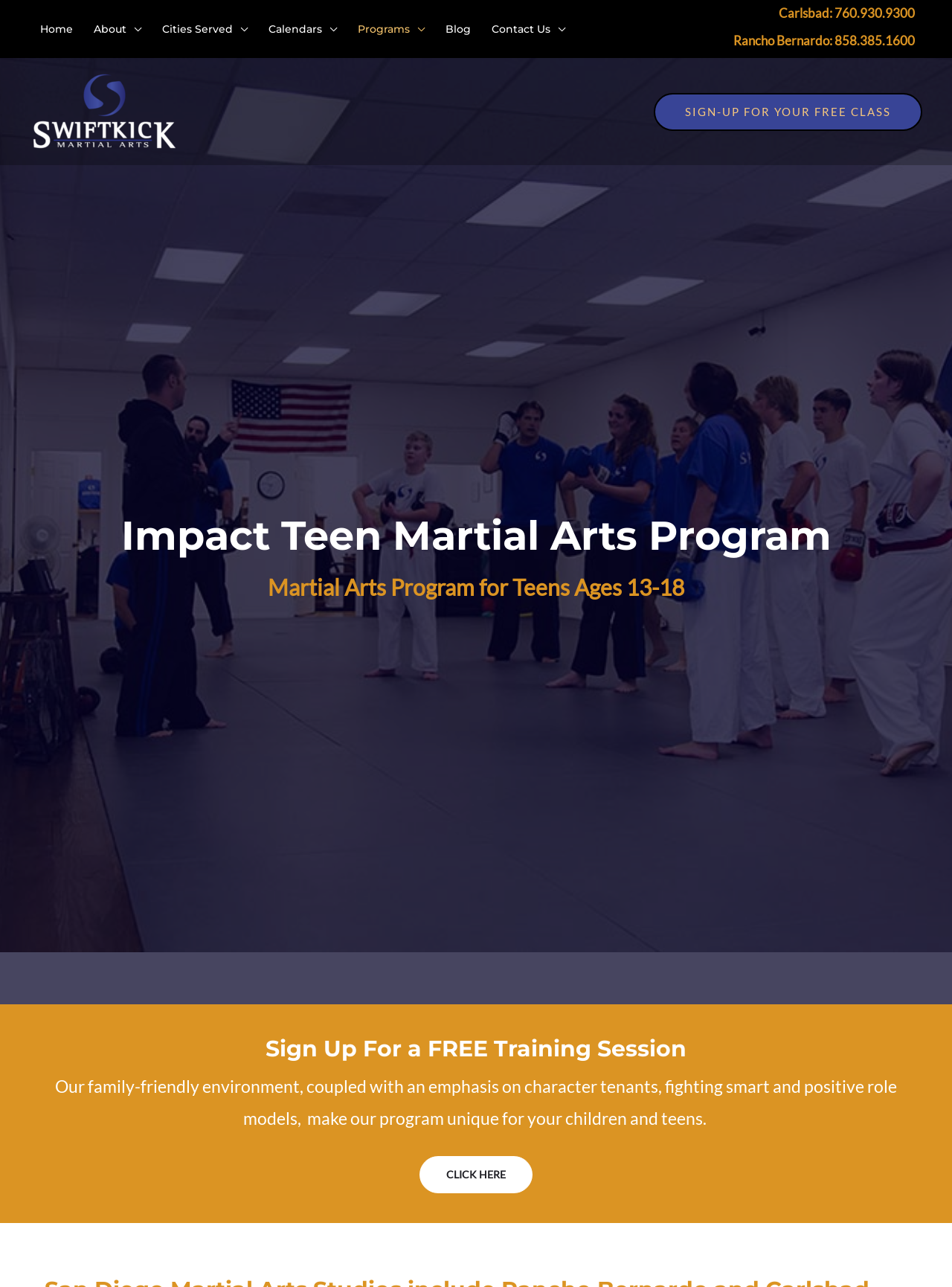Give a complete and precise description of the webpage's appearance.

The webpage is about the Impact Teen Martial Arts Program in San Diego, offering self-defense classes for teenagers. At the top, there is a navigation menu with seven links: Home, About, Cities Served, Calendars, Programs, Blog, and Contact Us. Each of these links has a corresponding menu toggle icon.

Below the navigation menu, there is a header section with two phone numbers and locations: Carlsbad and Rancho Bernardo. 

On the left side, there is a prominent image with the text "martial arts san diego" above it. 

The main content area is on the right side, where a call-to-action button "SIGN-UP FOR YOUR FREE CLASS" is prominently displayed. Below this button, there are three headings: "Impact Teen Martial Arts Program", "Martial Arts Program for Teens Ages 13-18", and "Sign Up For a FREE Training Session". 

A paragraph of text describes the program, highlighting its family-friendly environment, emphasis on character development, and positive role models, making it unique for children and teens. 

Finally, there is a "Click Here" button at the bottom, which invites visitors to take action.